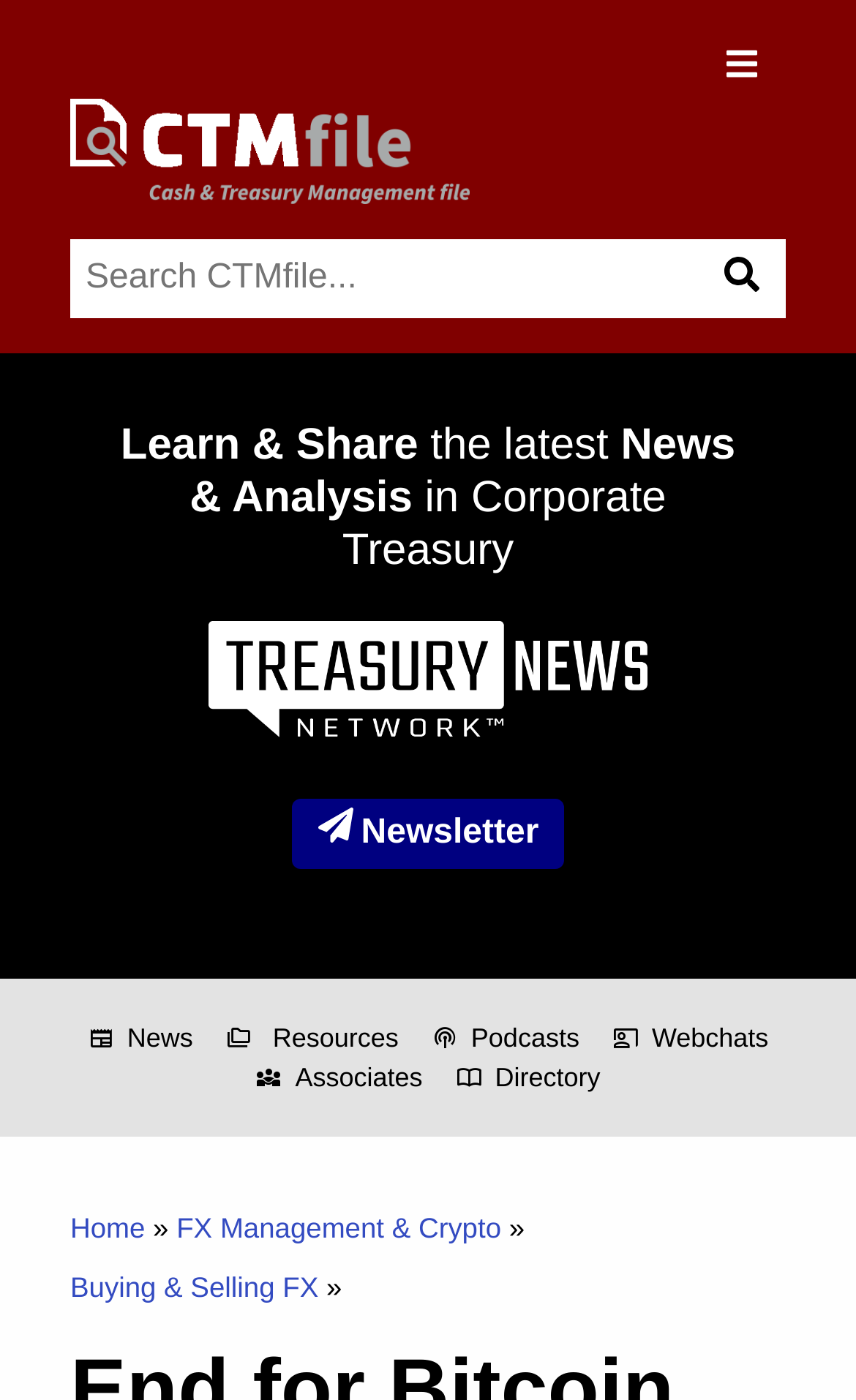Please identify and generate the text content of the webpage's main heading.

Learn & Share the latest News & Analysis in Corporate Treasury